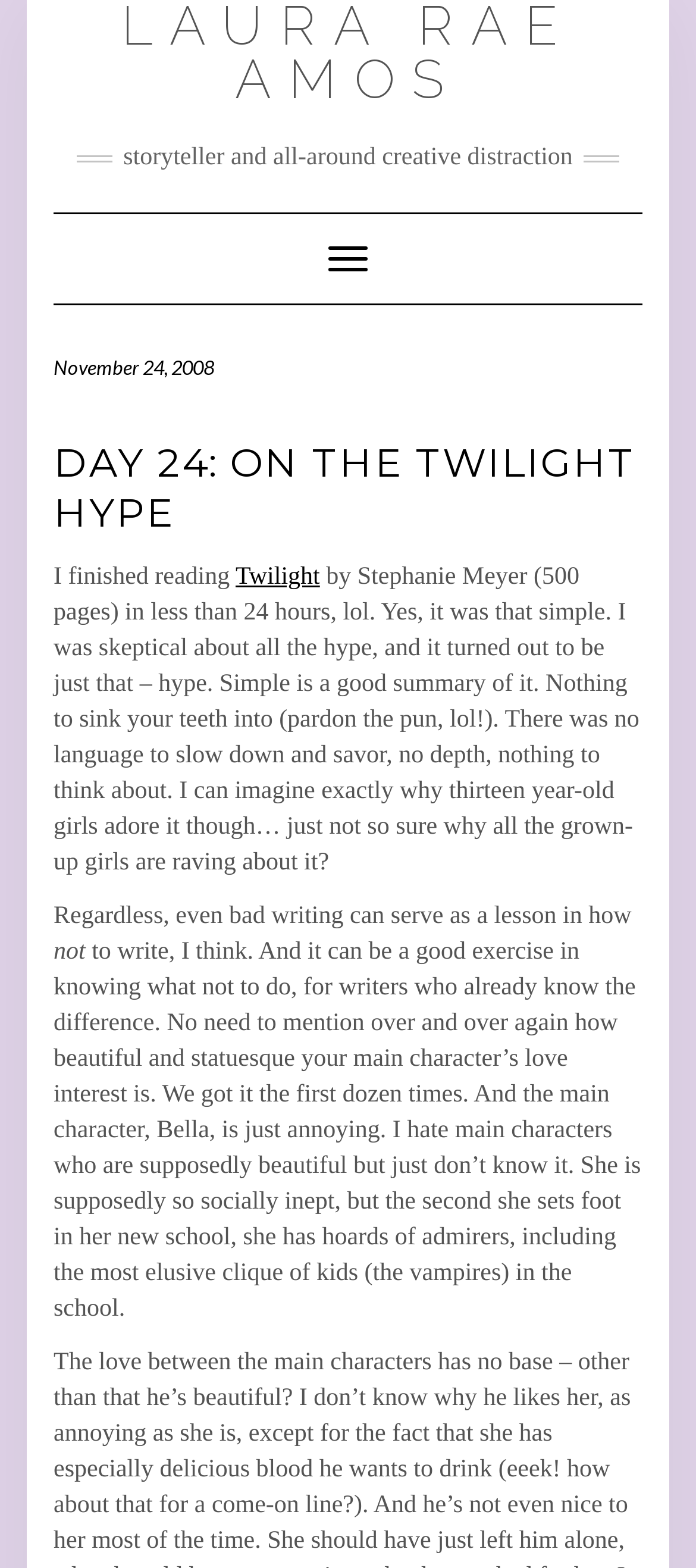Reply to the question with a single word or phrase:
What is the author's opinion about the book Twilight?

Negative